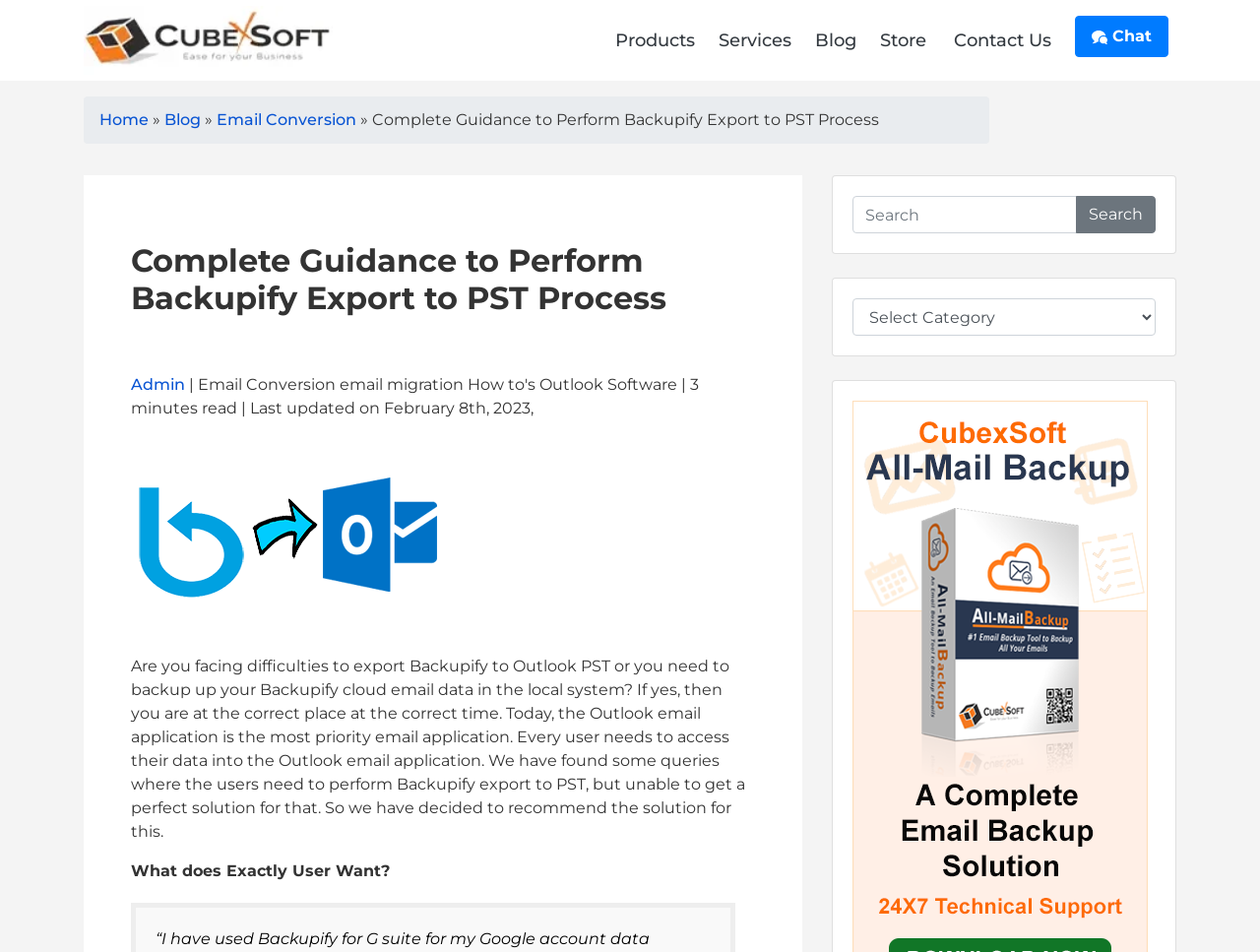Can you determine the bounding box coordinates of the area that needs to be clicked to fulfill the following instruction: "Go to the Products page"?

[0.482, 0.013, 0.558, 0.071]